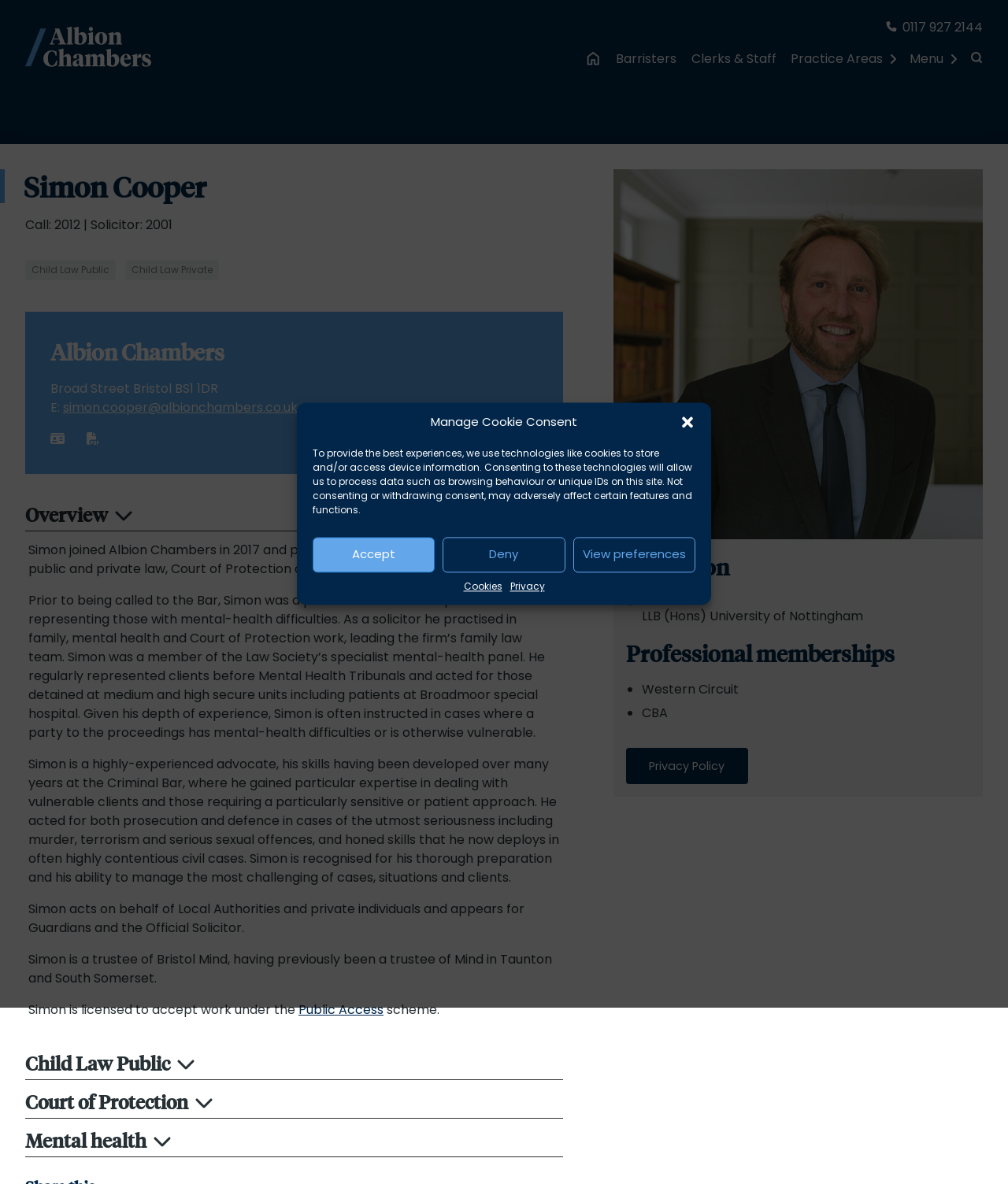Please locate the bounding box coordinates for the element that should be clicked to achieve the following instruction: "Click the link '104'". Ensure the coordinates are given as four float numbers between 0 and 1, i.e., [left, top, right, bottom].

None